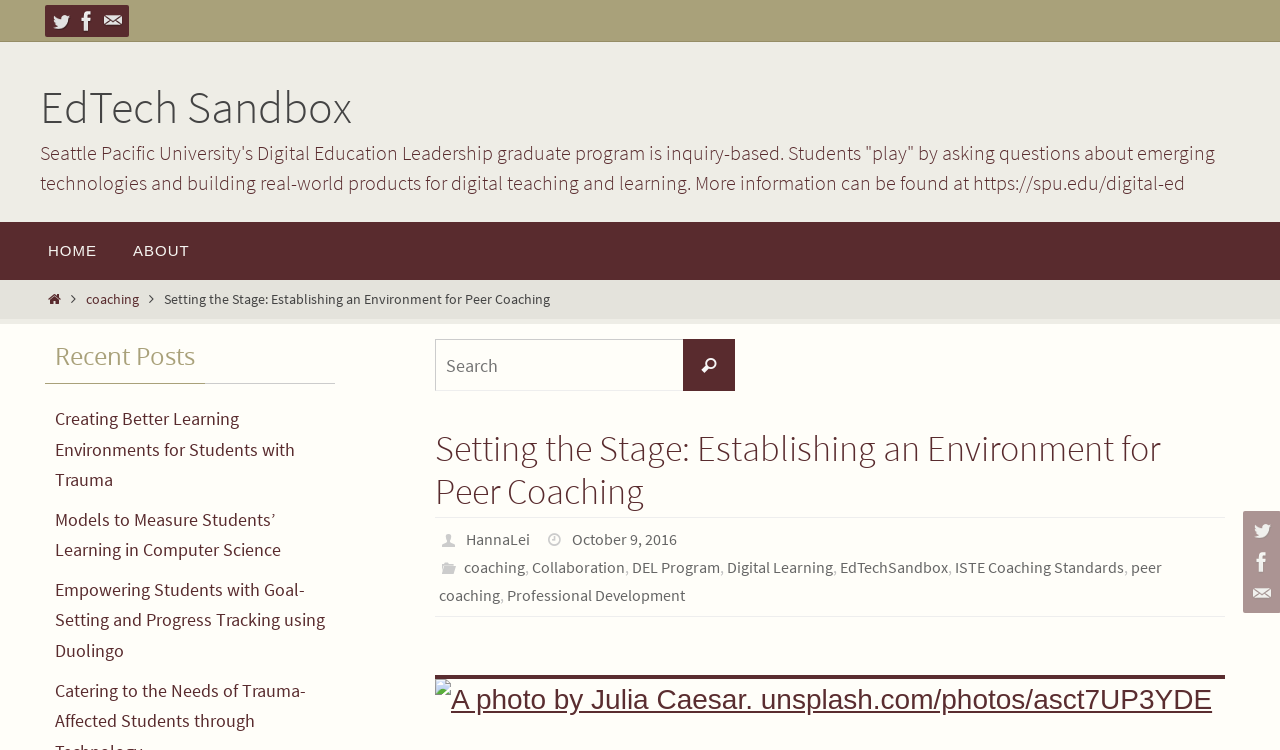Locate the bounding box coordinates of the clickable part needed for the task: "Read the post about peer coaching".

[0.128, 0.388, 0.43, 0.411]